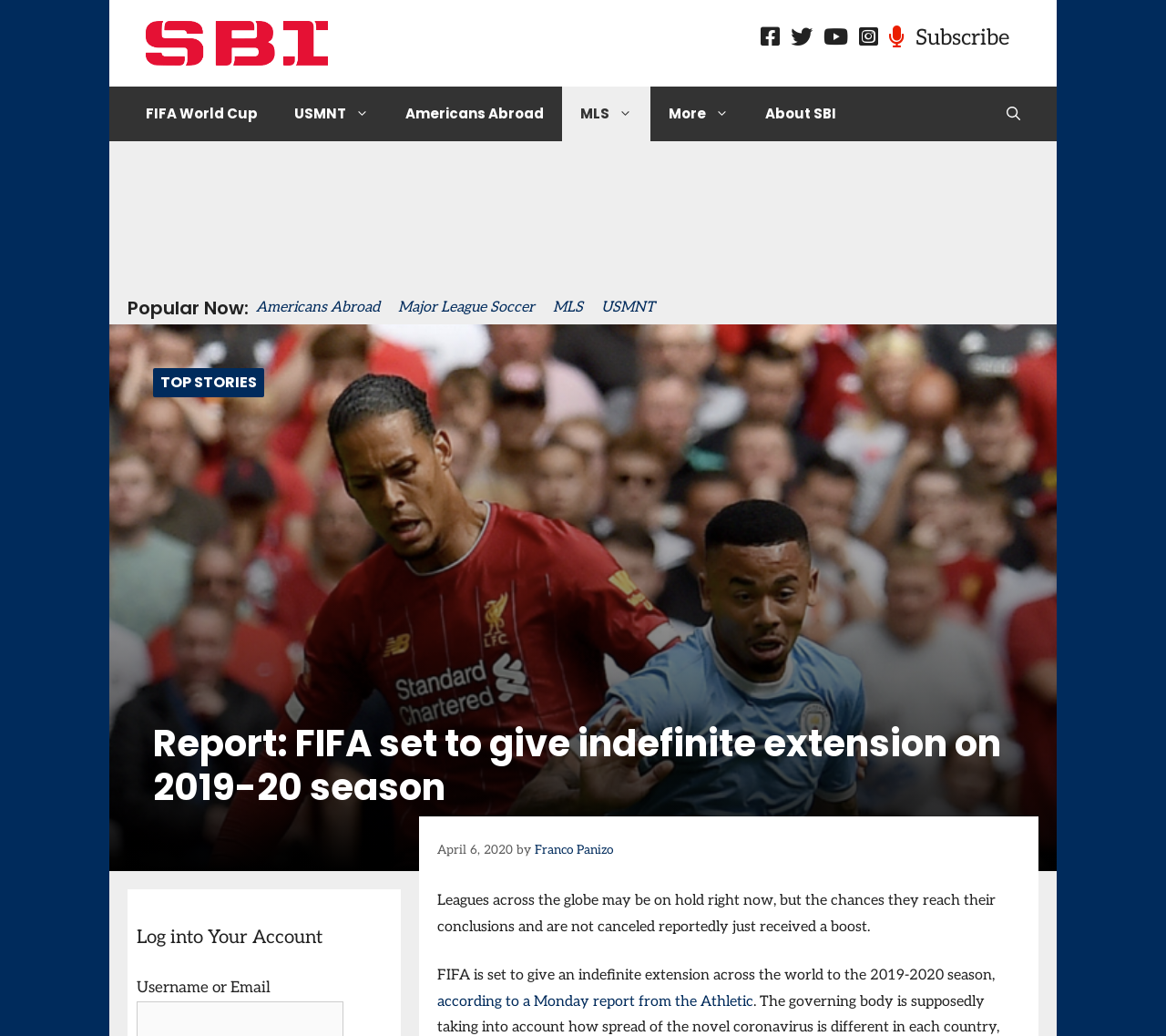Identify the bounding box for the described UI element. Provide the coordinates in (top-left x, top-left y, bottom-right x, bottom-right y) format with values ranging from 0 to 1: aria-label="Advertisement" name="aswift_1" title="Advertisement"

[0.216, 0.154, 0.784, 0.233]